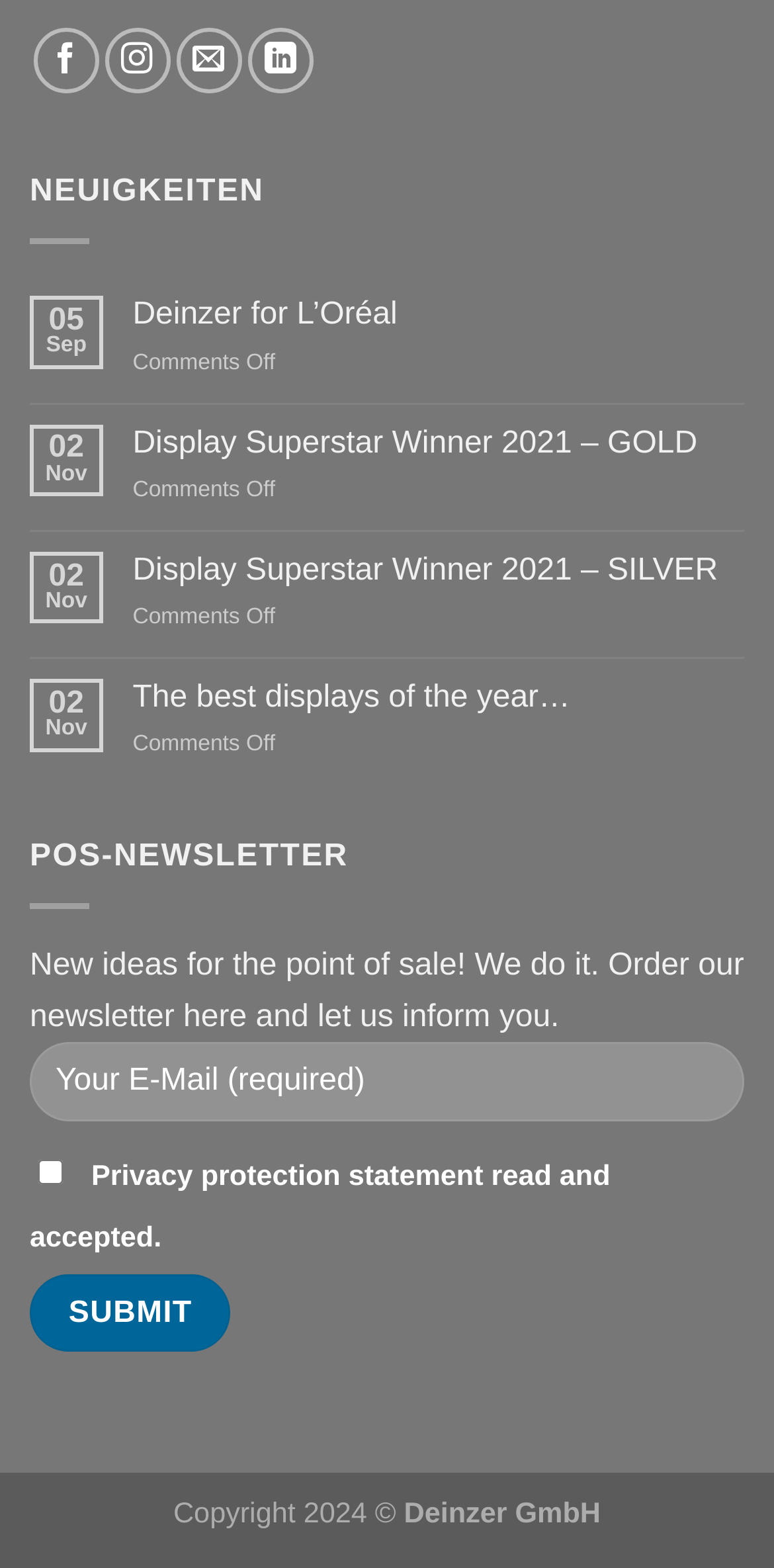What is the title of the first article? Analyze the screenshot and reply with just one word or a short phrase.

Deinzer for L’Oréal